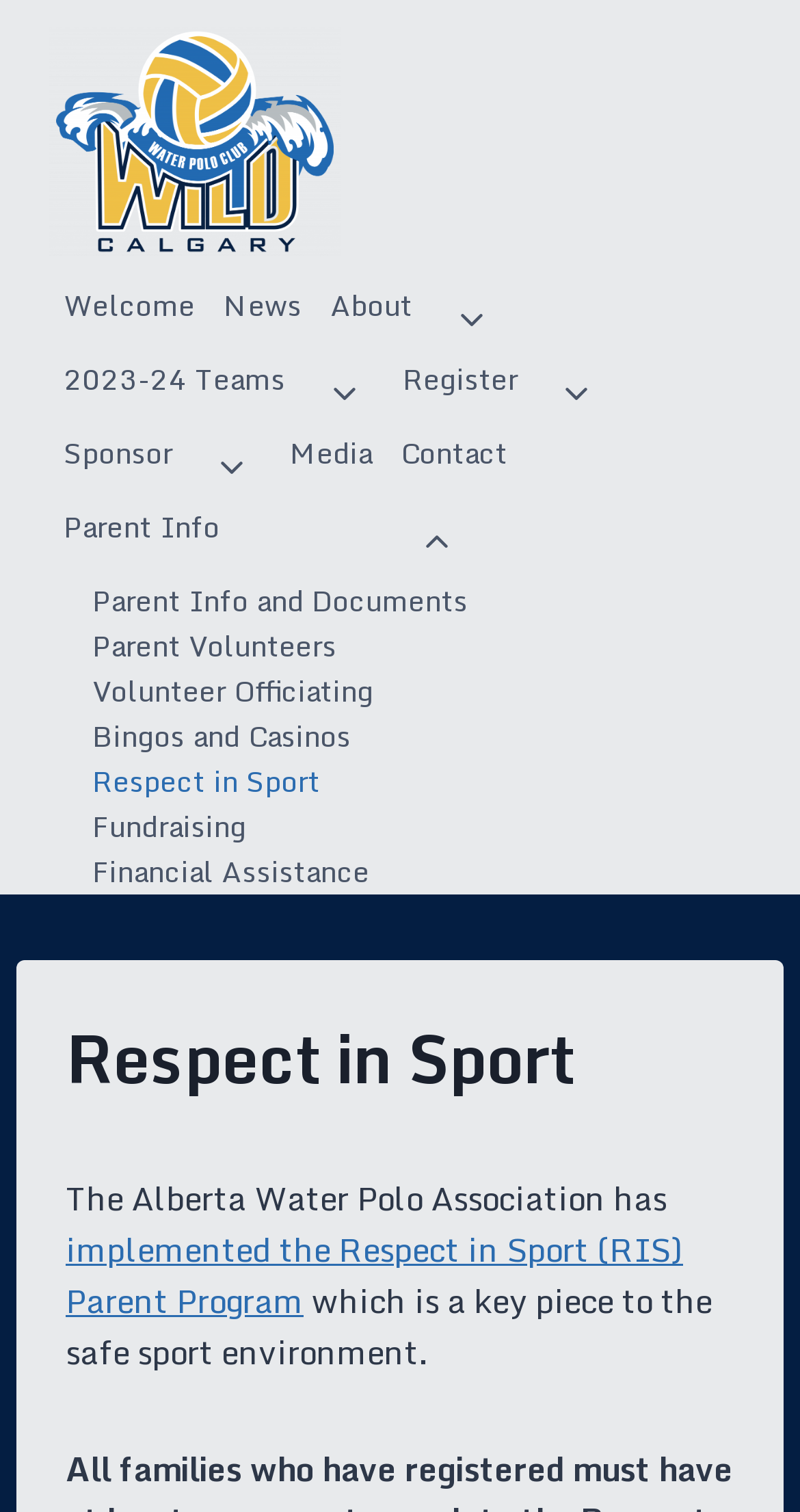Based on the image, please elaborate on the answer to the following question:
What is the name of the water polo club?

The name of the water polo club can be found in the top-left corner of the webpage, where it is written as 'Respect in Sport – Calgary Wild Water Polo Club' and also as an image with the same text.